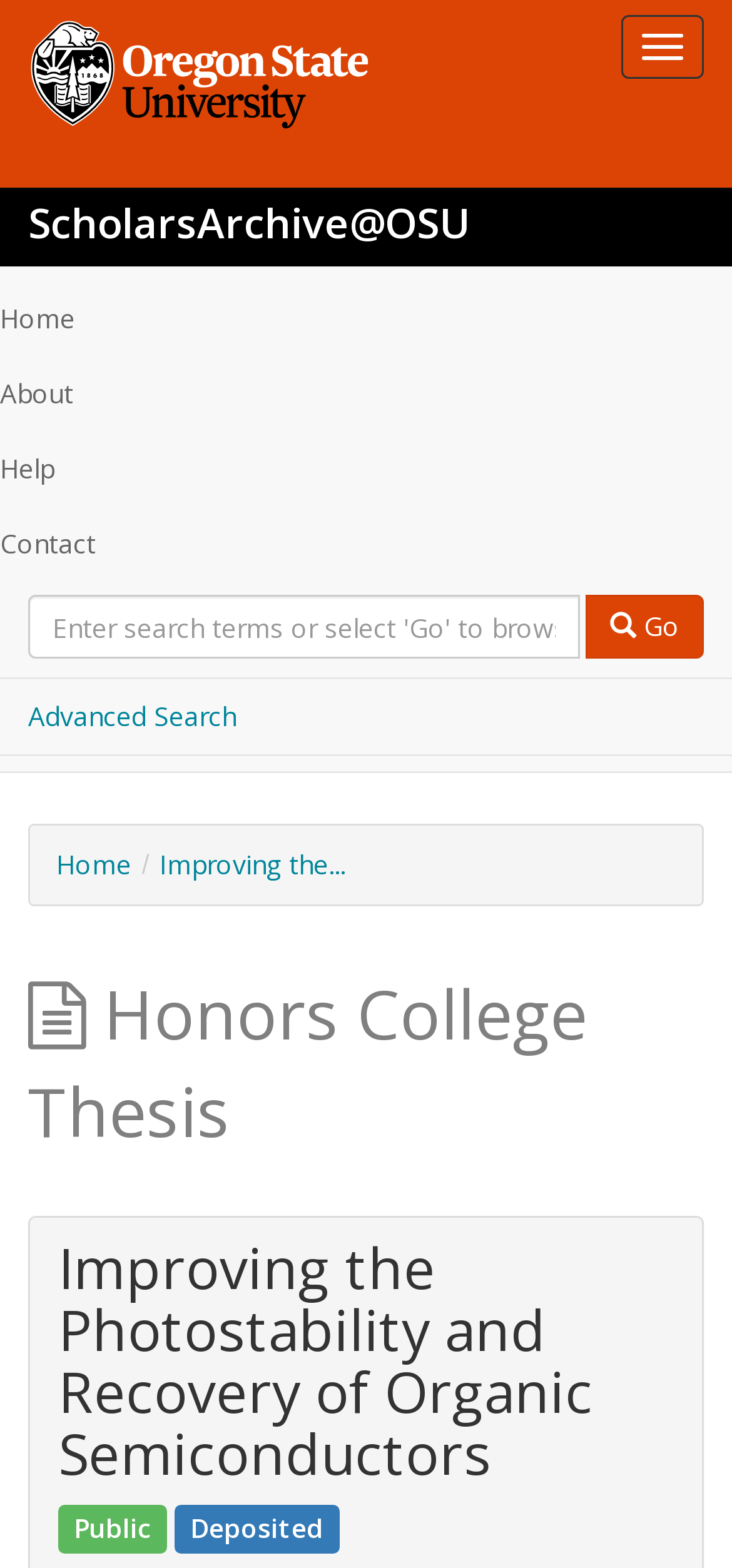Using the information in the image, could you please answer the following question in detail:
What is the status of the deposited thesis?

I found the answer by examining the StaticText element with the text 'Public', which is located near the 'Deposited' text, indicating that the deposited thesis is publicly available.